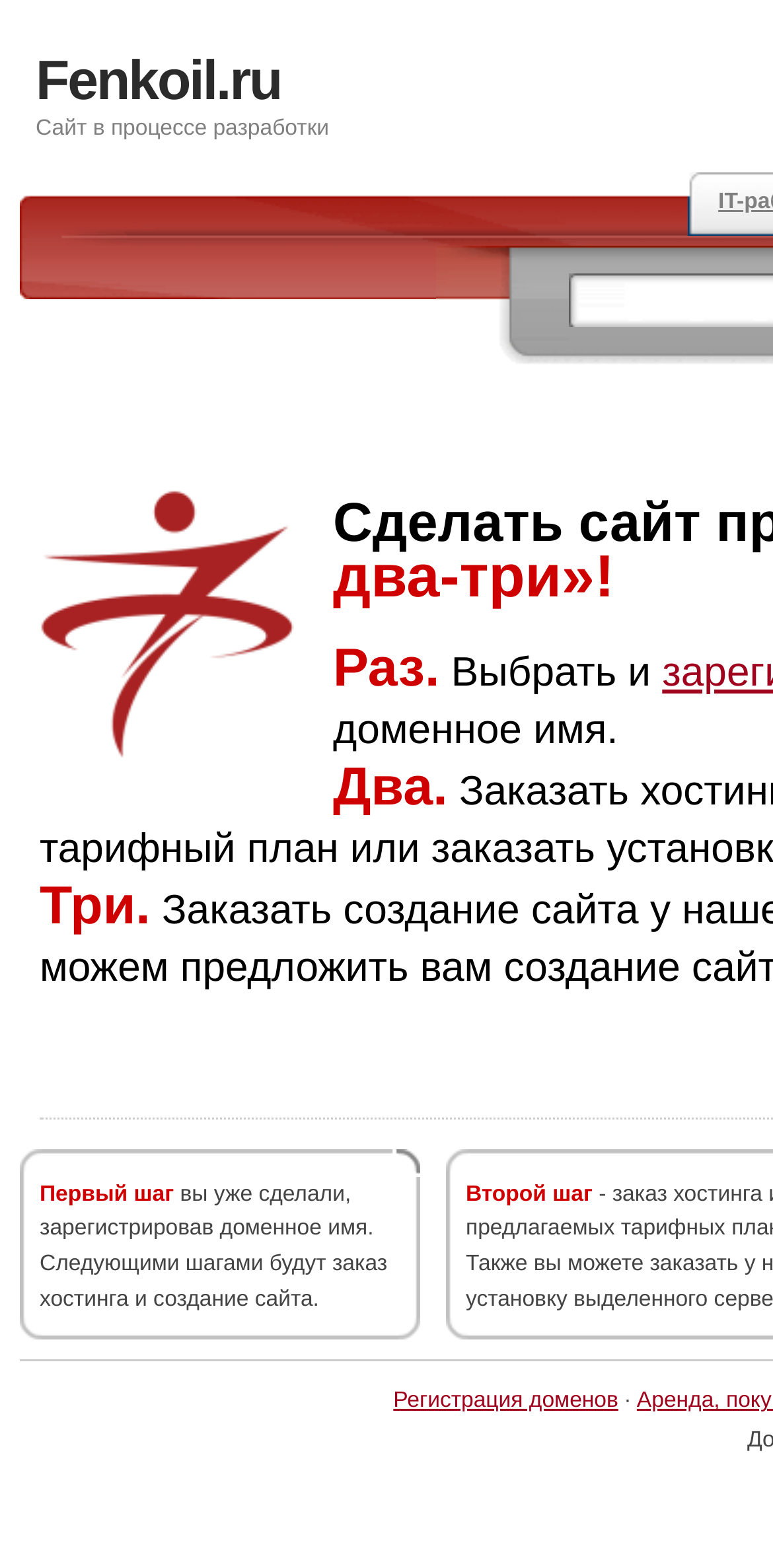Detail the various sections and features present on the webpage.

The webpage appears to be a website under development, with a prominent message "Сайт в процессе разработки" (Site under development) at the top. Below this message, there is a link to the website's title "Fenkoil.ru" on the top-left corner. 

On the top-right corner, there is an image with the text "i7.RU". 

The webpage is divided into two main sections. The left section contains a series of short texts, including "Раз." (One), "Два." (Two), and "Три." (Three), which are arranged vertically. 

The right section contains a step-by-step guide. The first step is labeled as "Первый шаг" (First step), followed by a brief description of what the user has already done, which is registering a domain name. The next steps are ordering hosting and creating a website. 

Below this, there is a second step labeled as "Второй шаг" (Second step), but its description is not provided. 

At the bottom of the page, there is a link to "Регистрация доменов" (Domain registration) with a dot (·) symbol next to it.